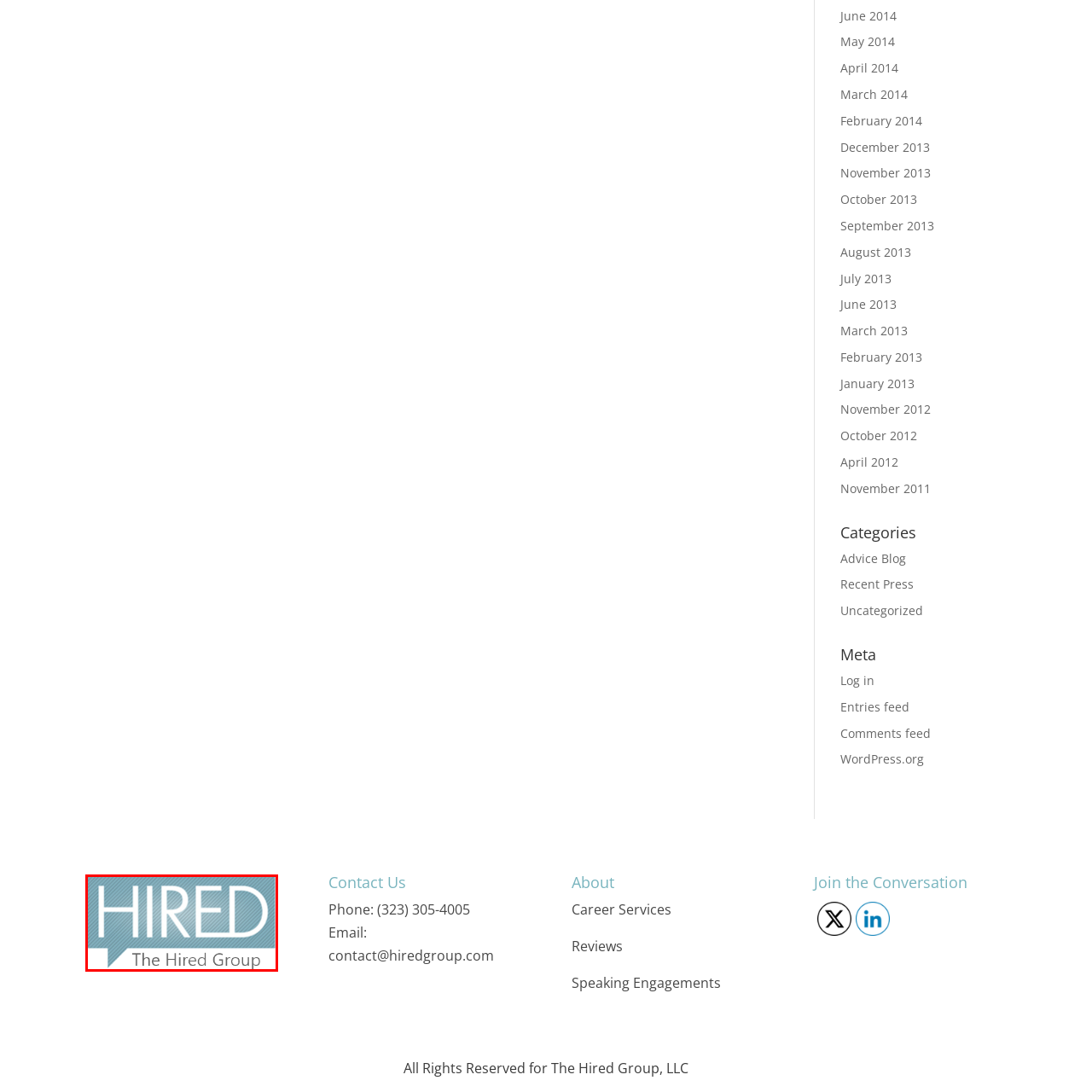Generate a detailed caption for the image that is outlined by the red border.

The image features the logo of "The Hired Group," prominently displaying the word "HIRED" in large, bold letters. The letters appear in a modern, sans-serif typeface, emphasizing clarity and professionalism. Beneath the main title, the smaller text reads "The Hired Group," indicating the company name and adding a touch of sophistication. The logo is set against a subtle textured background, enhancing its visibility and appeal. This logo represents a hiring and career services organization, aiming to connect job seekers with potential employers effectively.